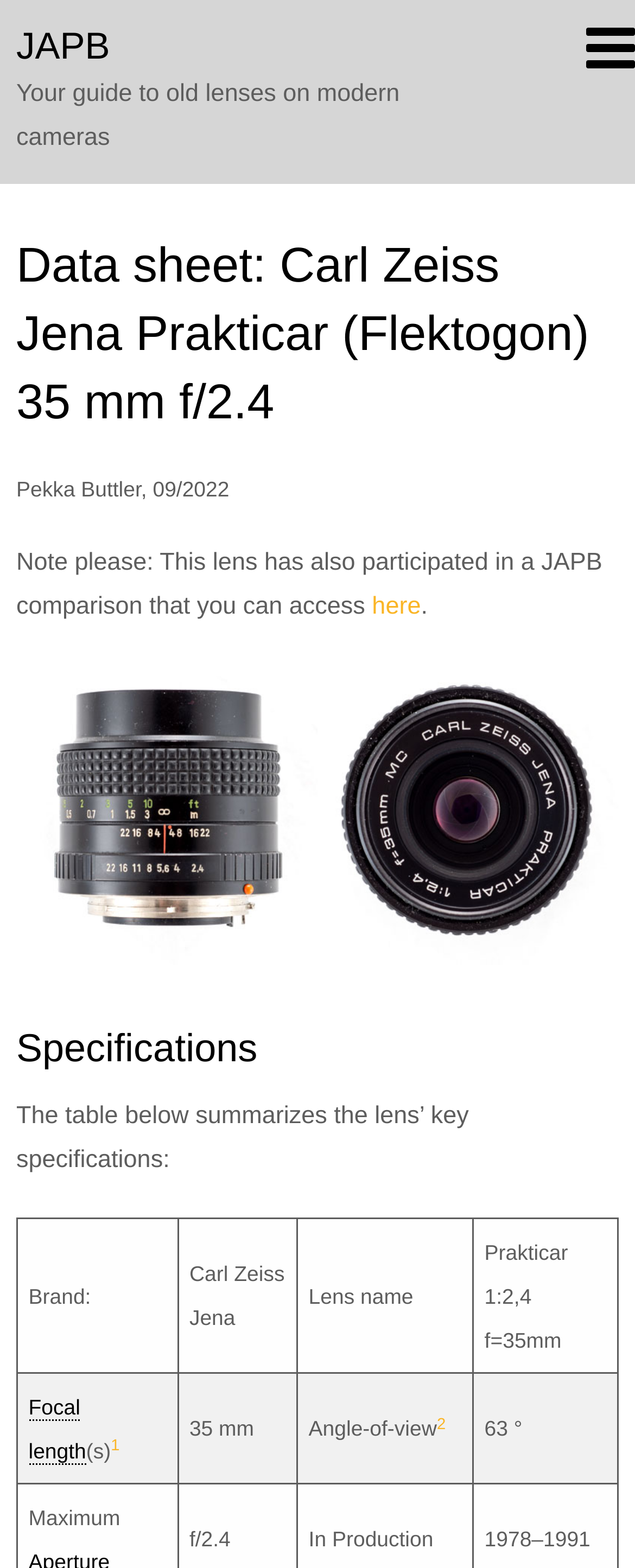Please extract and provide the main headline of the webpage.

Data sheet: Carl Zeiss Jena Prakticar (Flektogon) 35 mm f/2.4